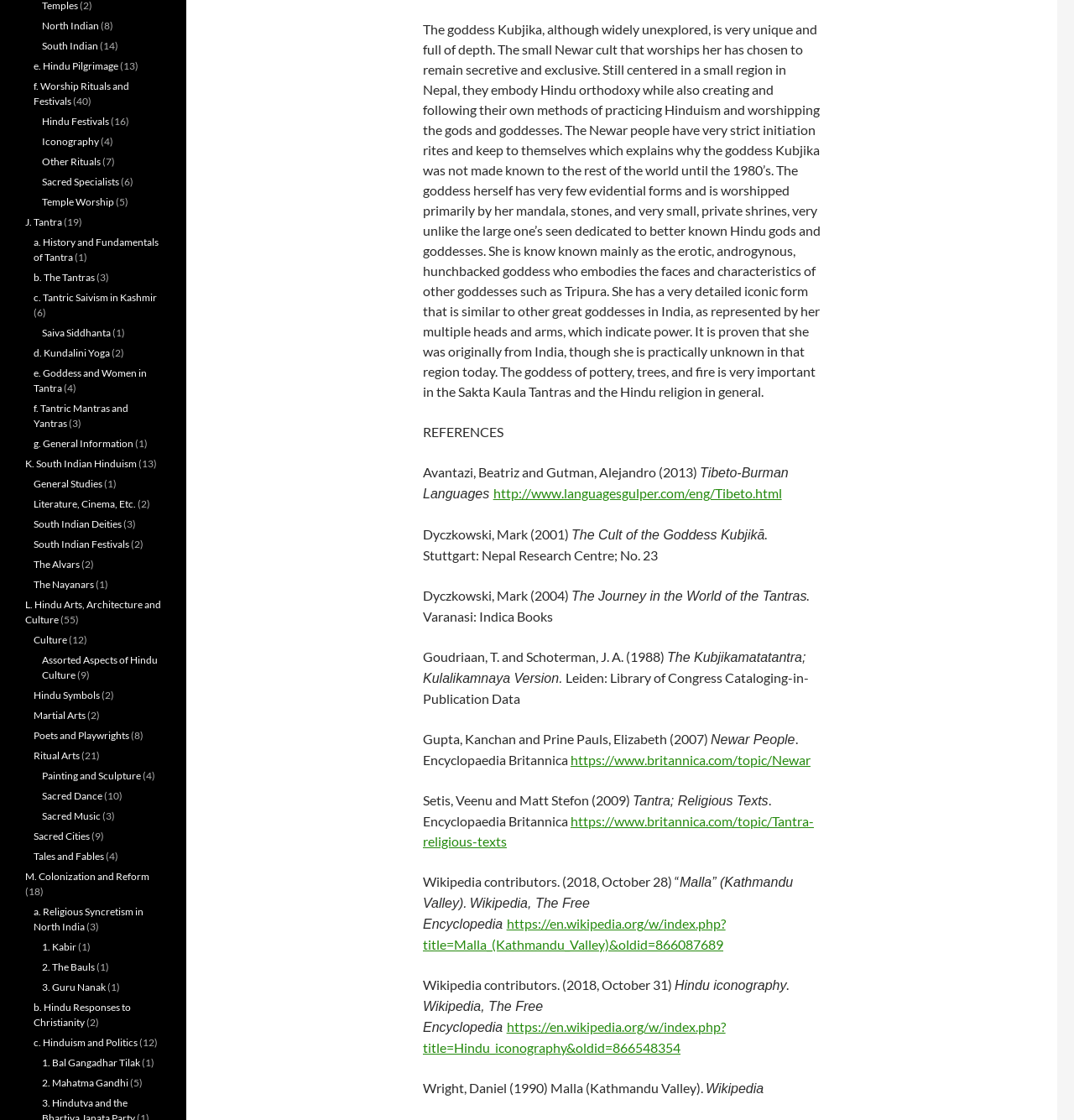What is the name of the language family that includes the languages spoken by the Newar people?
Answer the question based on the image using a single word or a brief phrase.

Tibeto-Burman